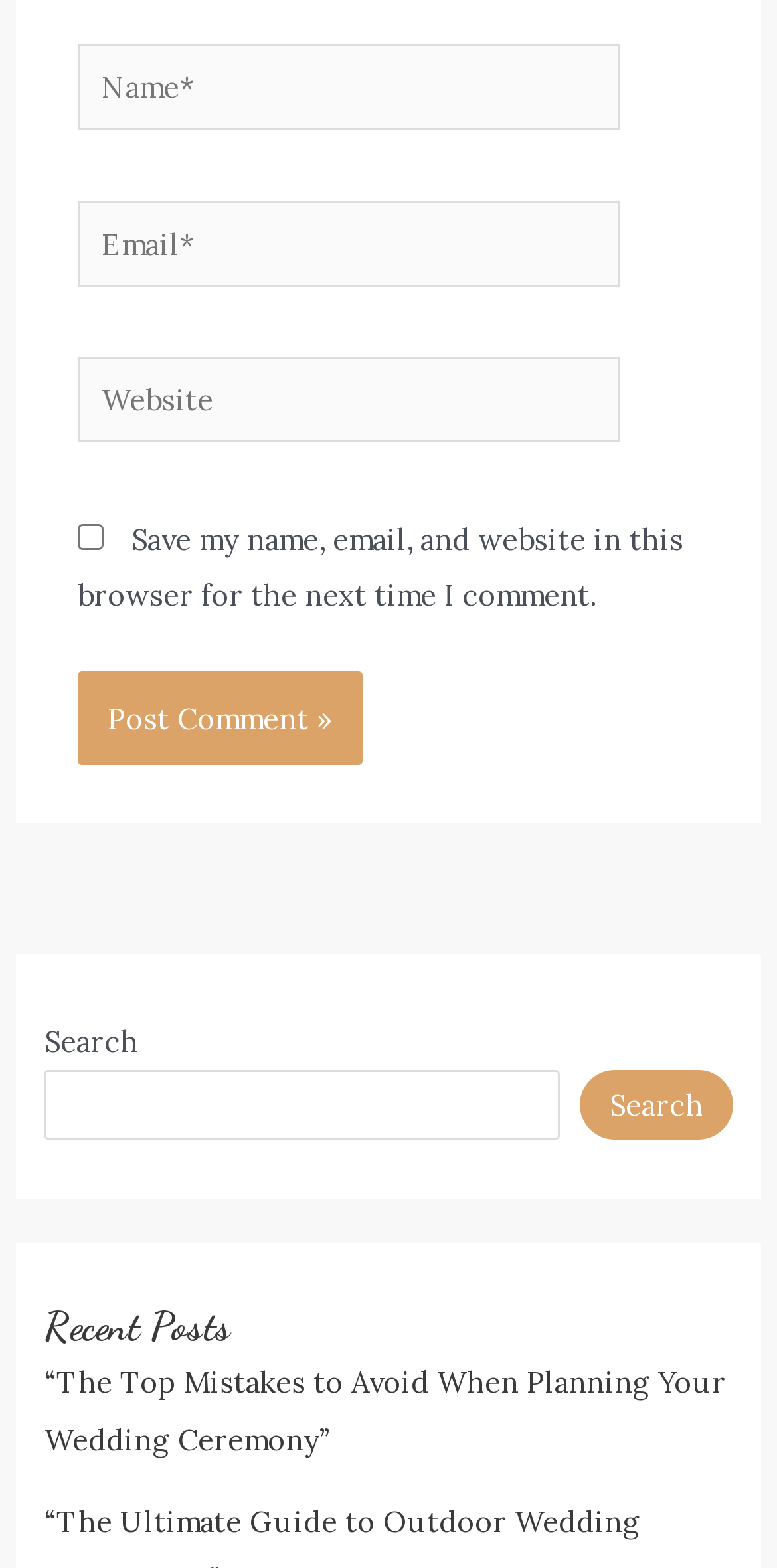What type of content is listed under 'Recent Posts'?
Please ensure your answer to the question is detailed and covers all necessary aspects.

The heading 'Recent Posts' is followed by a link to an article titled '“The Top Mistakes to Avoid When Planning Your Wedding Ceremony”', which suggests that the content listed under 'Recent Posts' is likely a list of recent blog posts or articles.